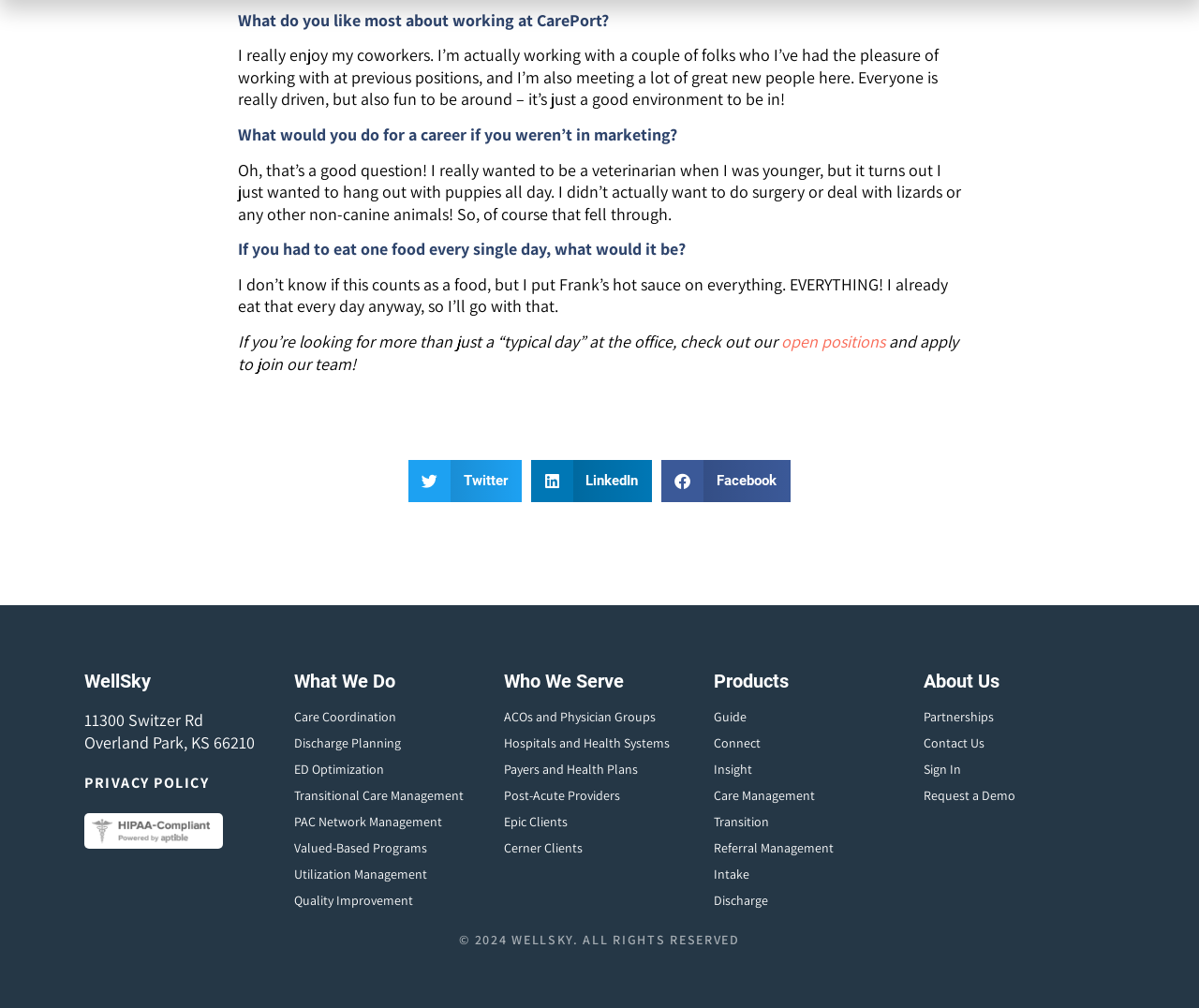Refer to the image and provide an in-depth answer to the question: 
What is the company name mentioned on the webpage?

I found the company name 'WellSky' mentioned on the webpage in the heading element with the text 'WellSky' at the bottom of the page.